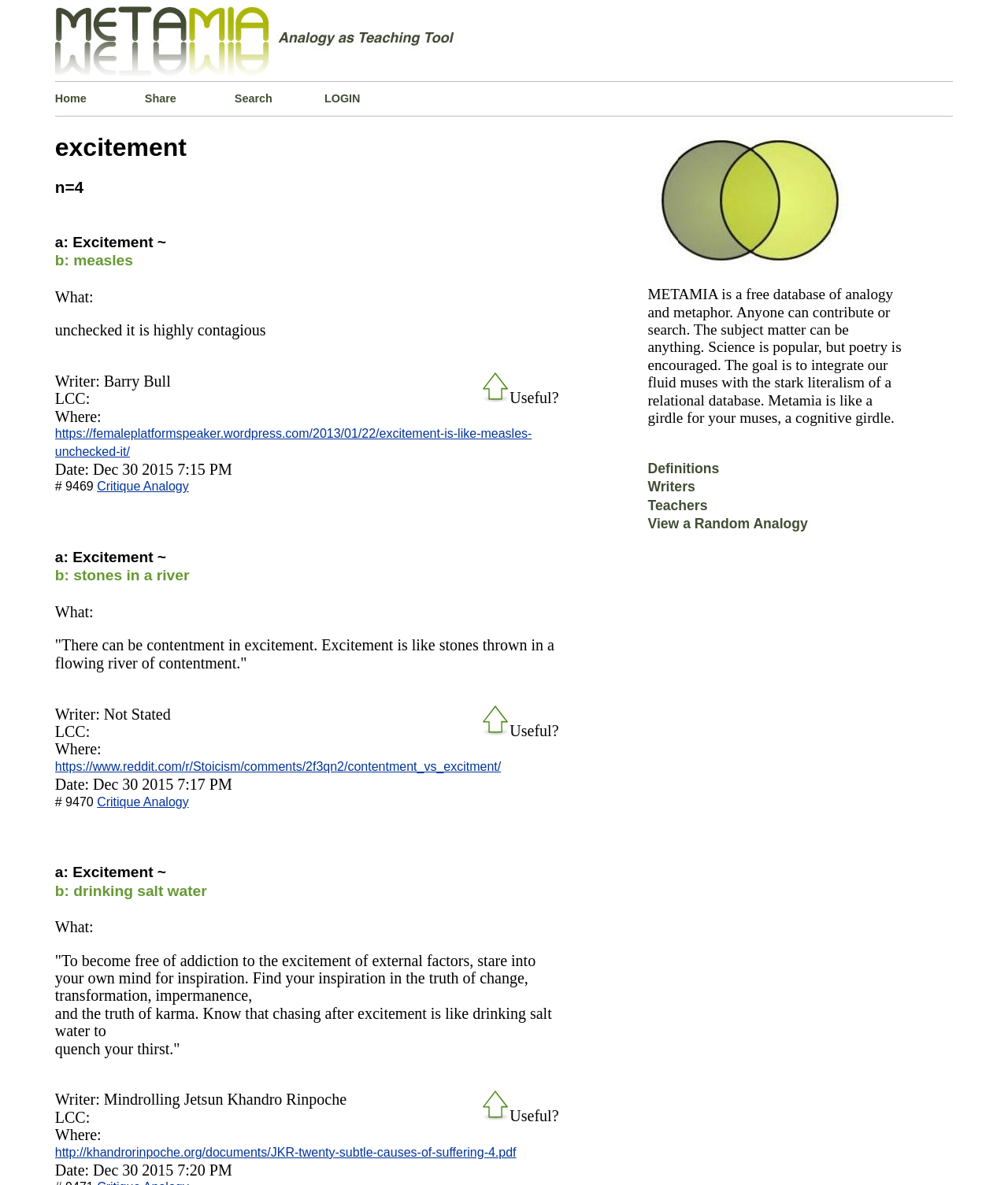Who wrote the analogy about excitement being like stones in a river?
Please respond to the question with a detailed and well-explained answer.

The webpage provides an analogy about excitement being like stones in a river, but the author of this analogy is not specified. The writer's name is mentioned as 'Not Stated'.